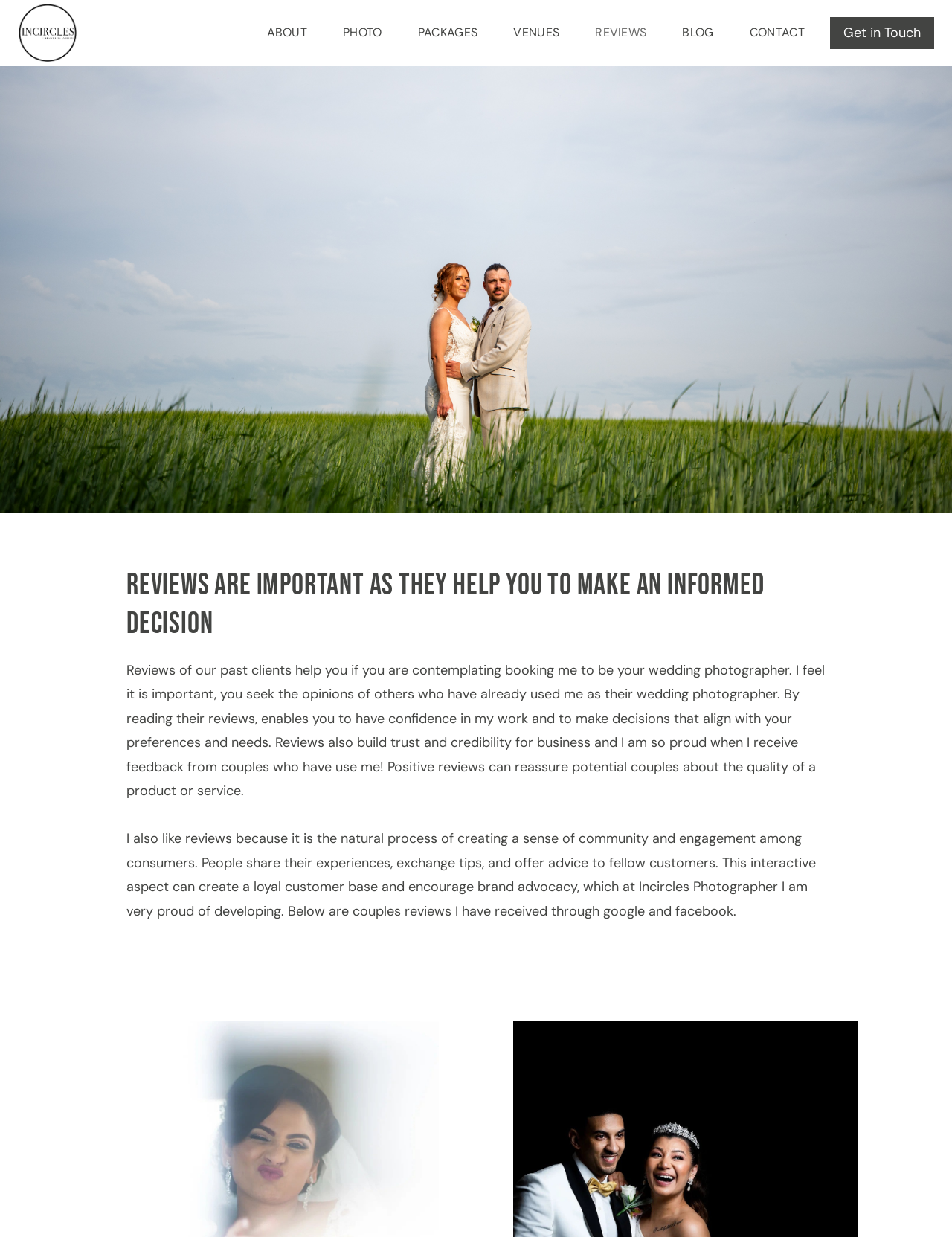Identify the bounding box coordinates of the clickable region required to complete the instruction: "Click on the 'Get in Touch' link". The coordinates should be given as four float numbers within the range of 0 and 1, i.e., [left, top, right, bottom].

[0.872, 0.014, 0.981, 0.04]